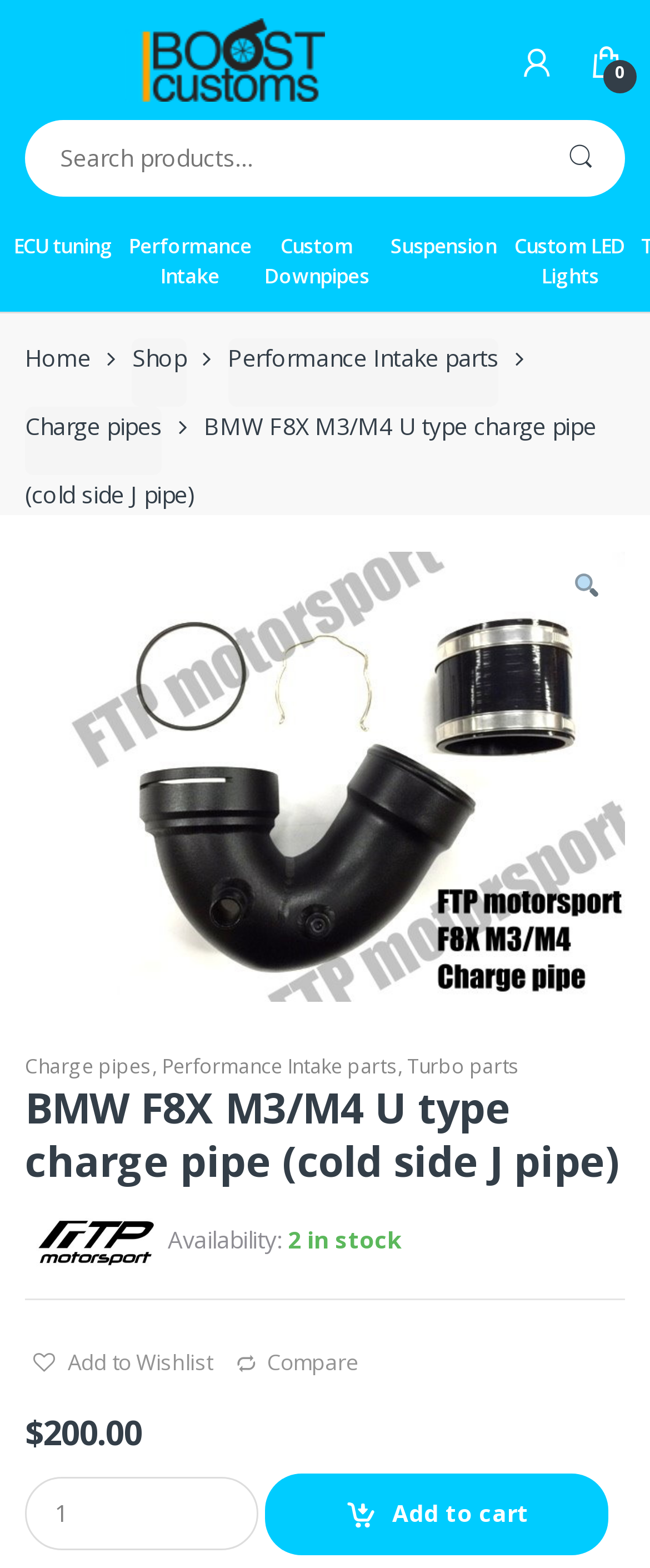Identify the bounding box coordinates of the region I need to click to complete this instruction: "Go to My Account".

[0.797, 0.03, 0.854, 0.054]